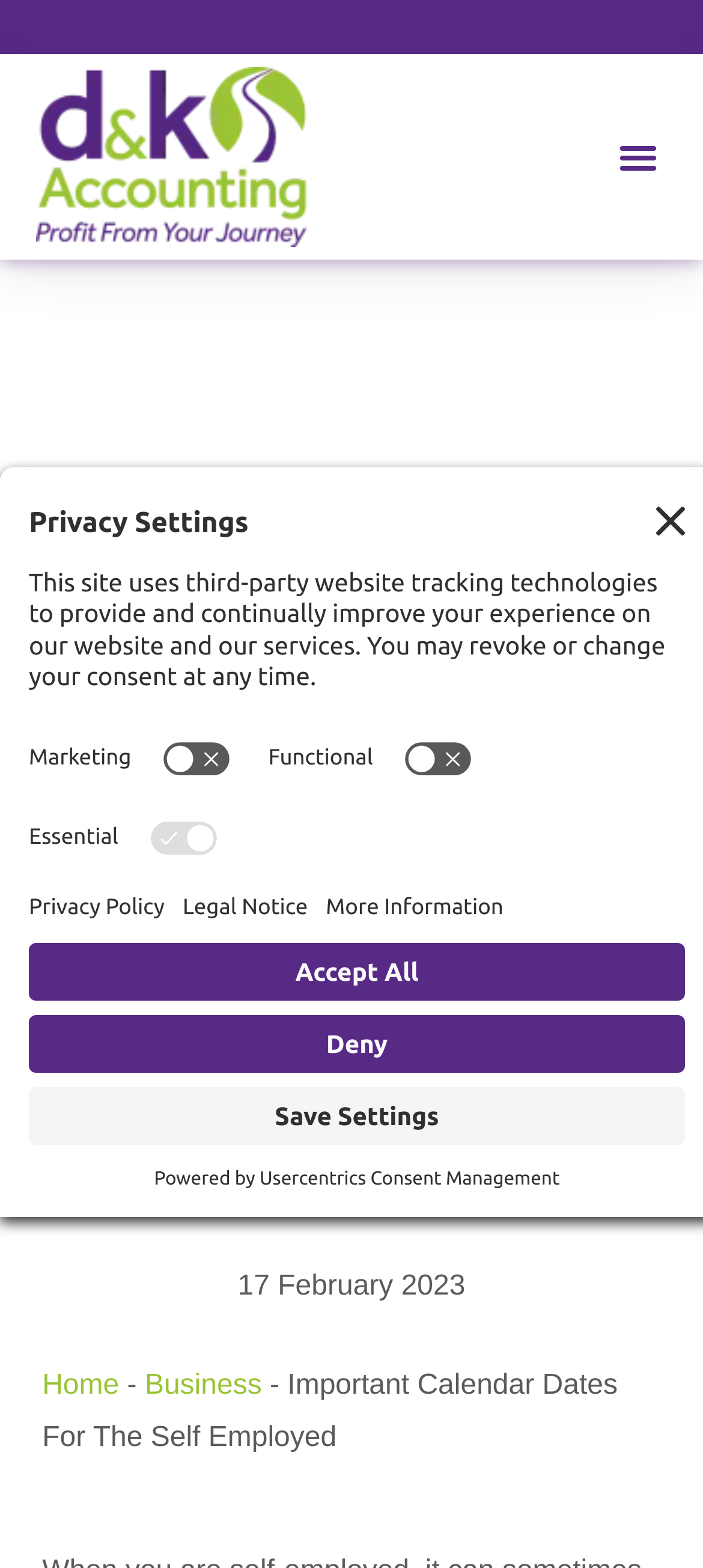Locate the bounding box coordinates of the clickable region necessary to complete the following instruction: "Open the Privacy Settings". Provide the coordinates in the format of four float numbers between 0 and 1, i.e., [left, top, right, bottom].

[0.0, 0.698, 0.113, 0.749]